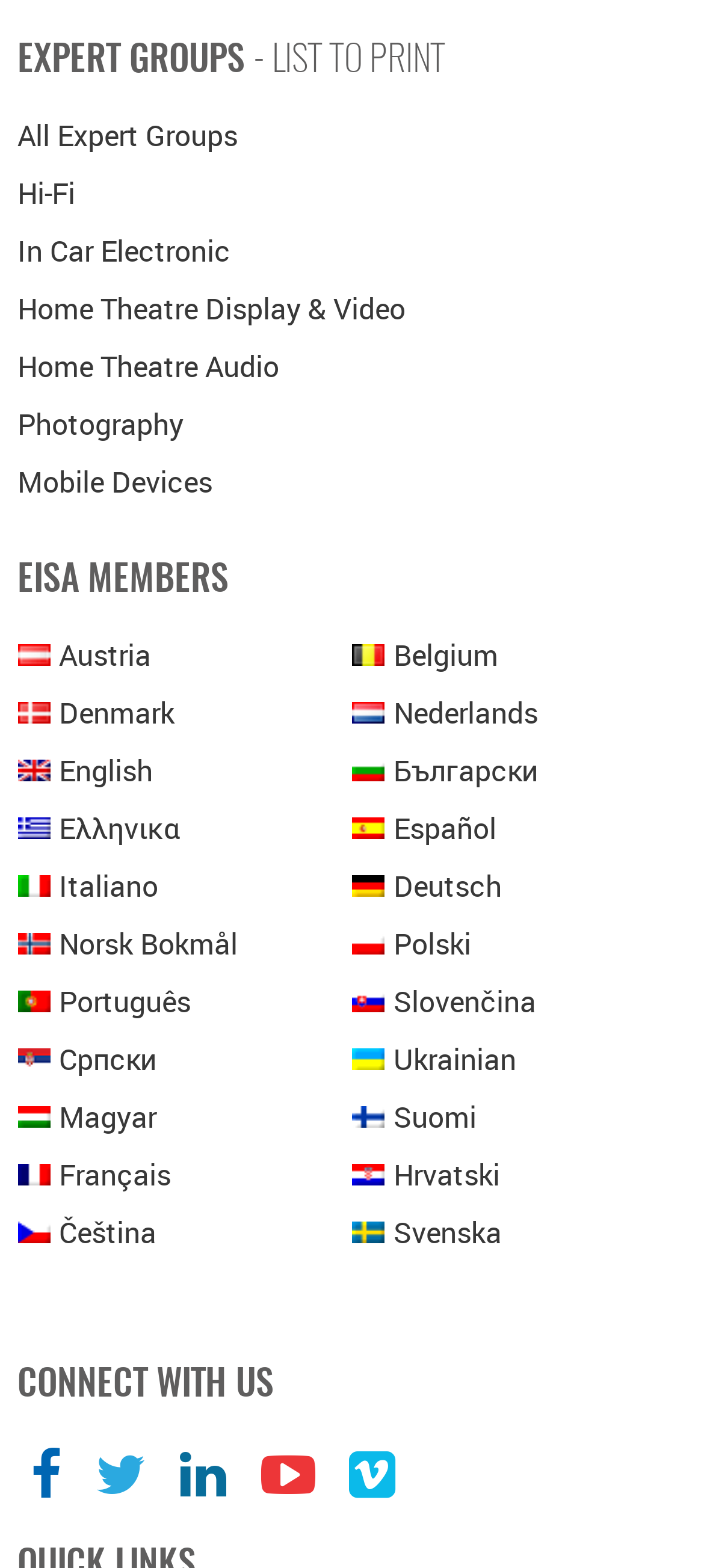Determine the coordinates of the bounding box for the clickable area needed to execute this instruction: "Check out 'Thai Singles'".

None